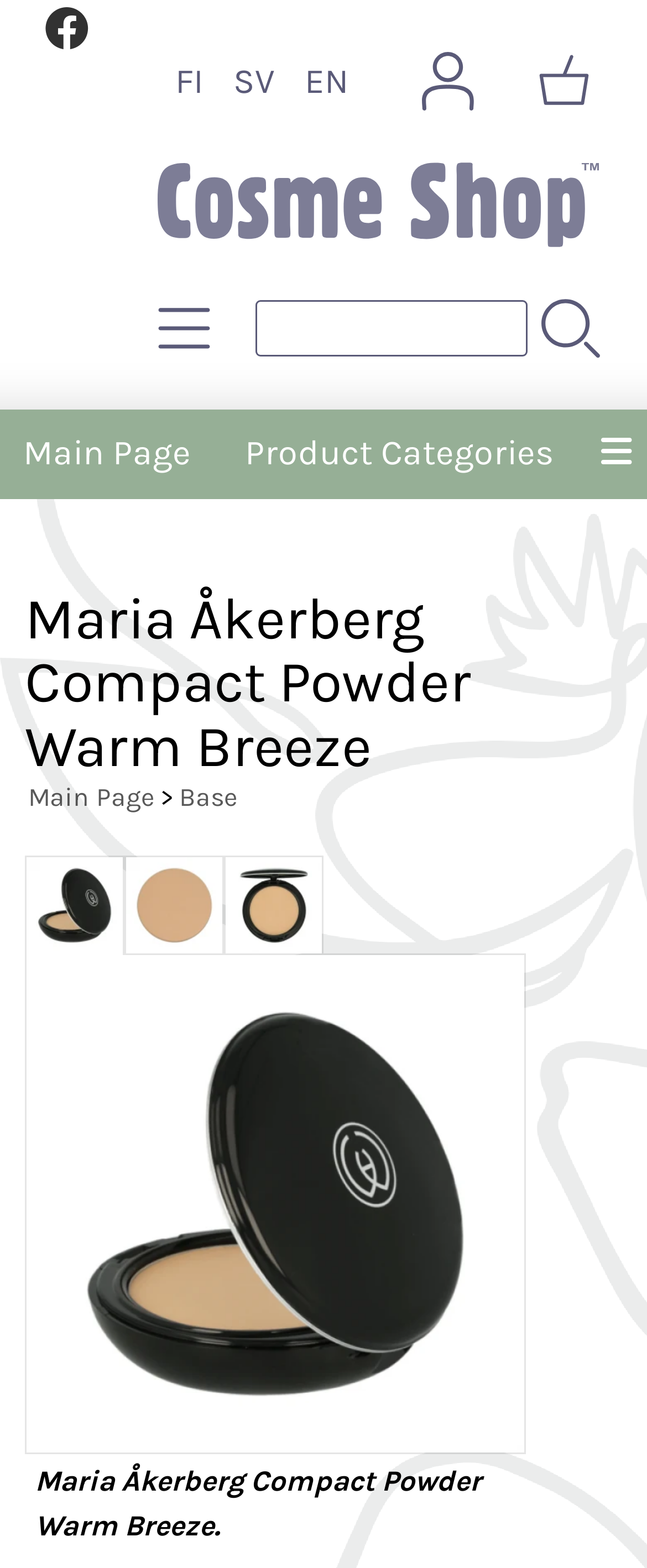Please determine the bounding box coordinates for the element that should be clicked to follow these instructions: "Switch to English".

[0.448, 0.026, 0.561, 0.077]